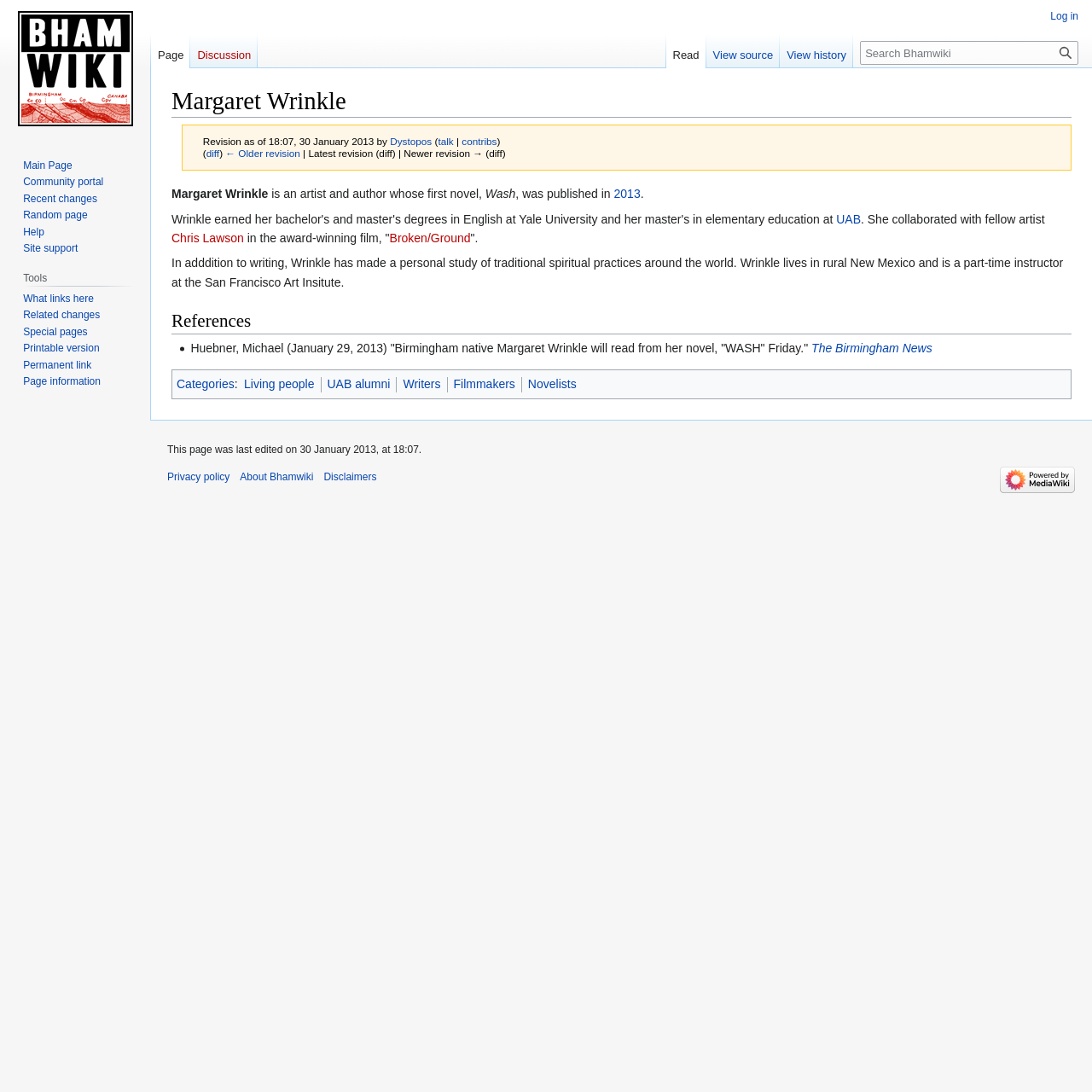When was the last time this webpage was edited? Analyze the screenshot and reply with just one word or a short phrase.

30 January 2013, at 18:07